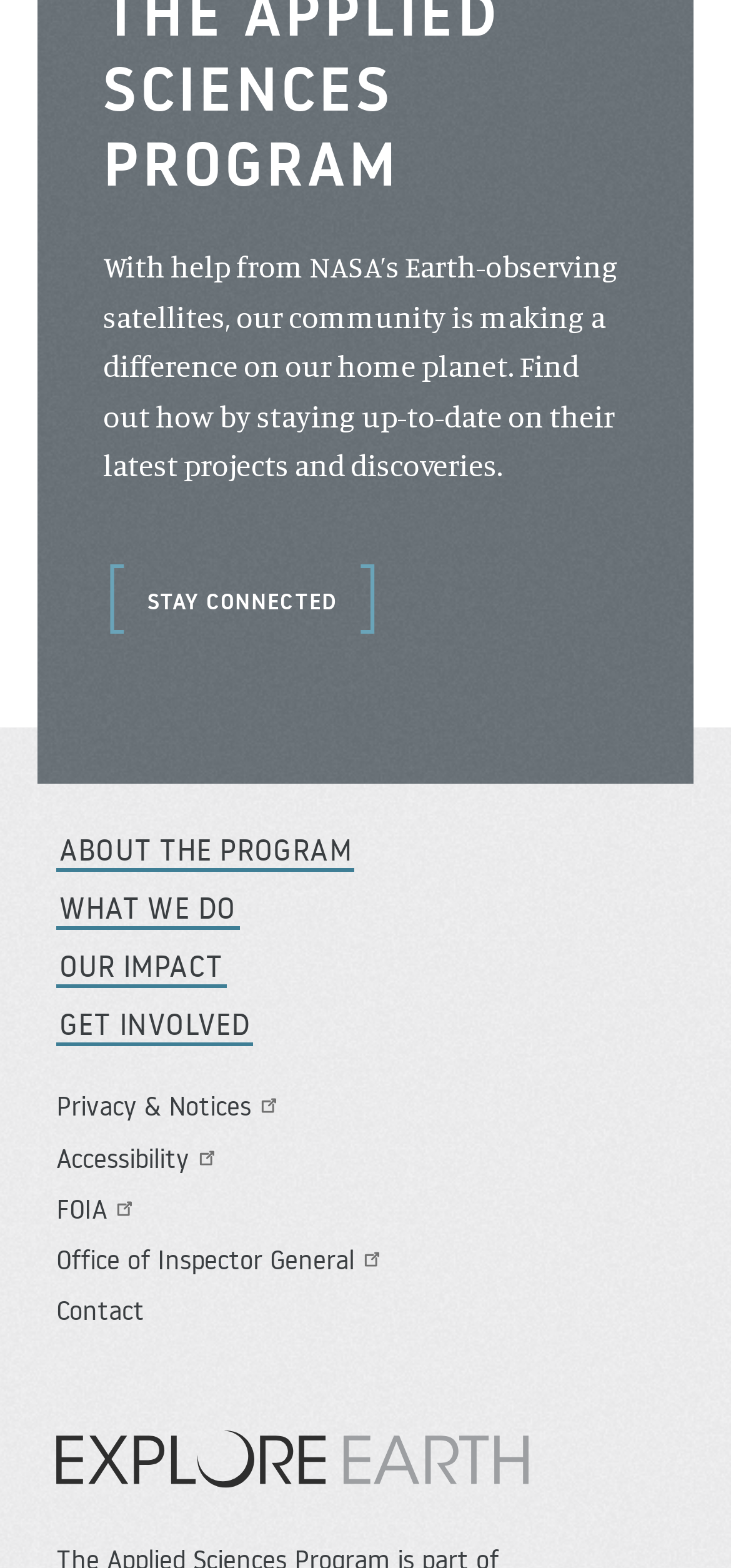What is the main topic of this webpage?
Refer to the image and provide a one-word or short phrase answer.

NASA's Earth-observing satellites